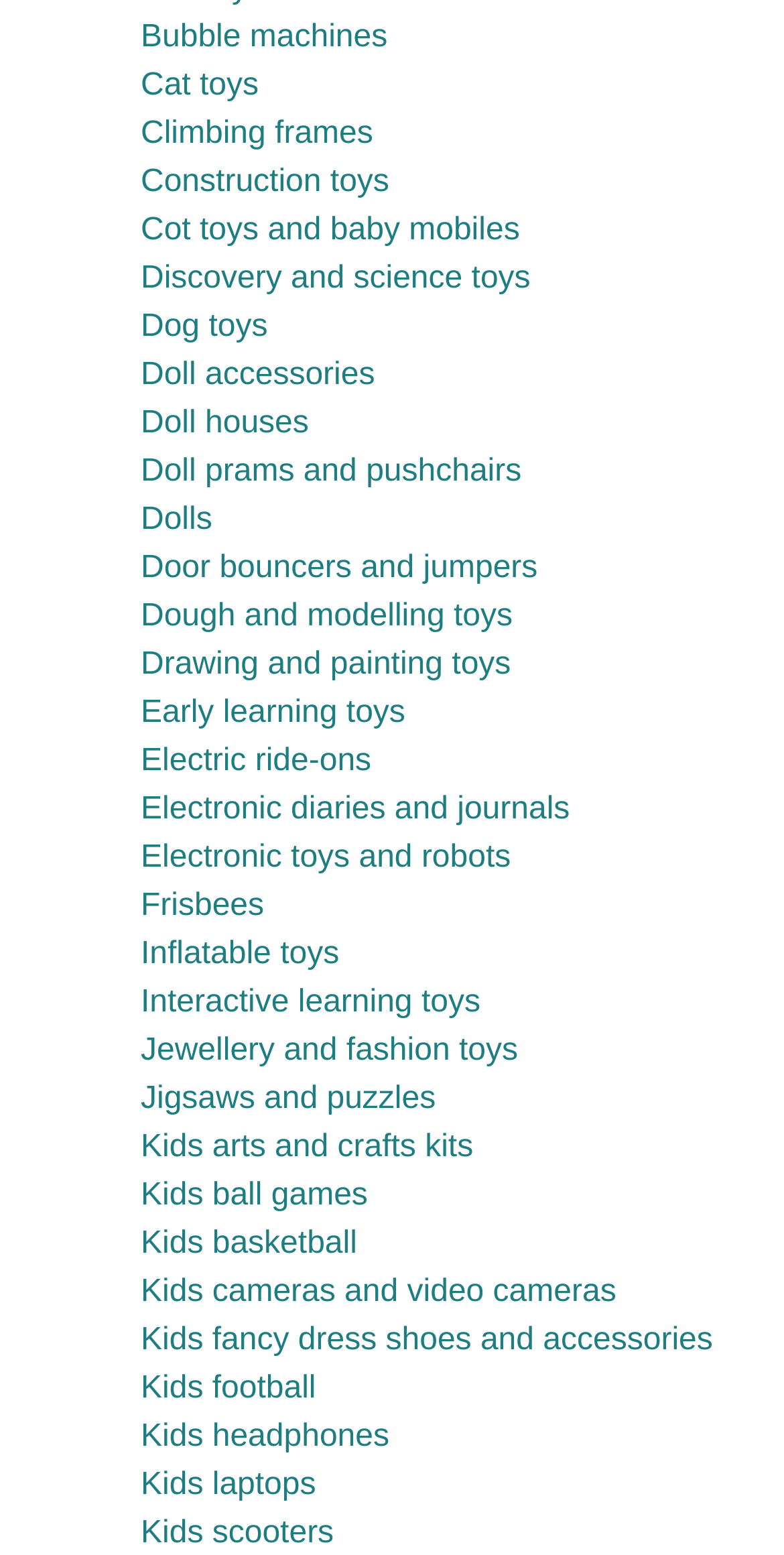Provide the bounding box coordinates in the format (top-left x, top-left y, bottom-right x, bottom-right y). All values are floating point numbers between 0 and 1. Determine the bounding box coordinate of the UI element described as: Dolls

[0.179, 0.323, 0.271, 0.345]